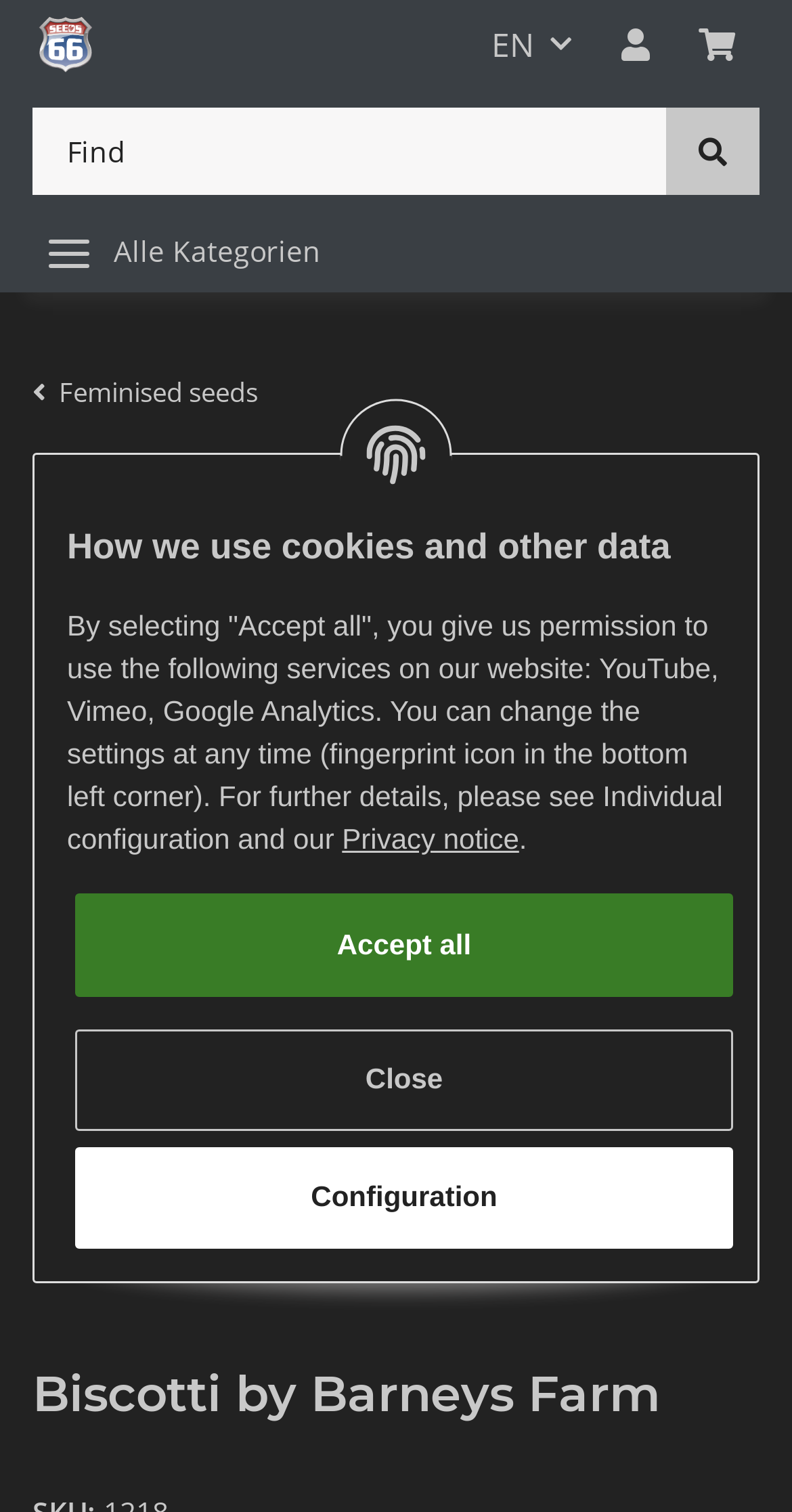Identify the first-level heading on the webpage and generate its text content.

Biscotti by Barneys Farm